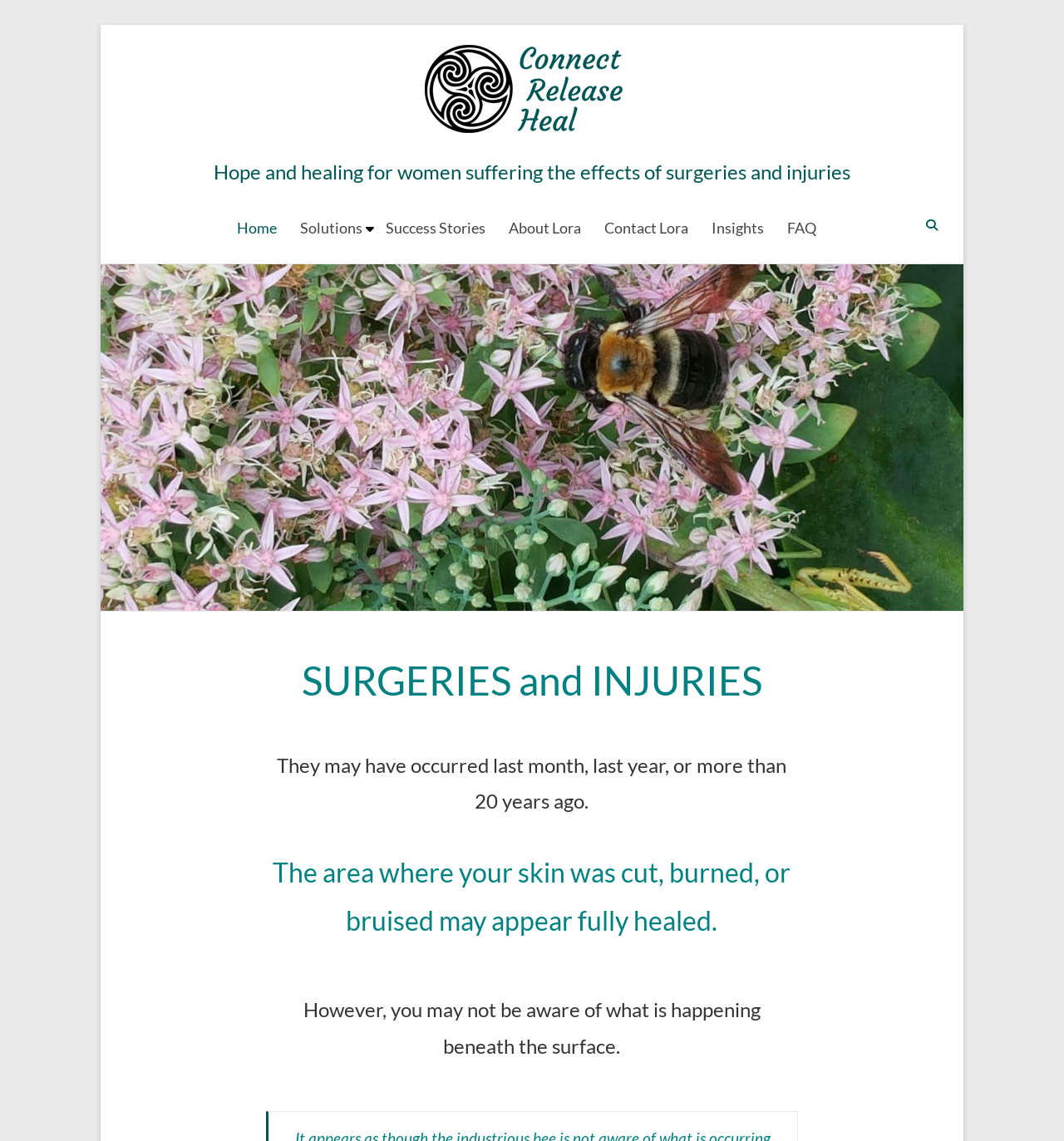Please answer the following question using a single word or phrase: 
What is the color of the jacket worn by the woman in the image?

Red